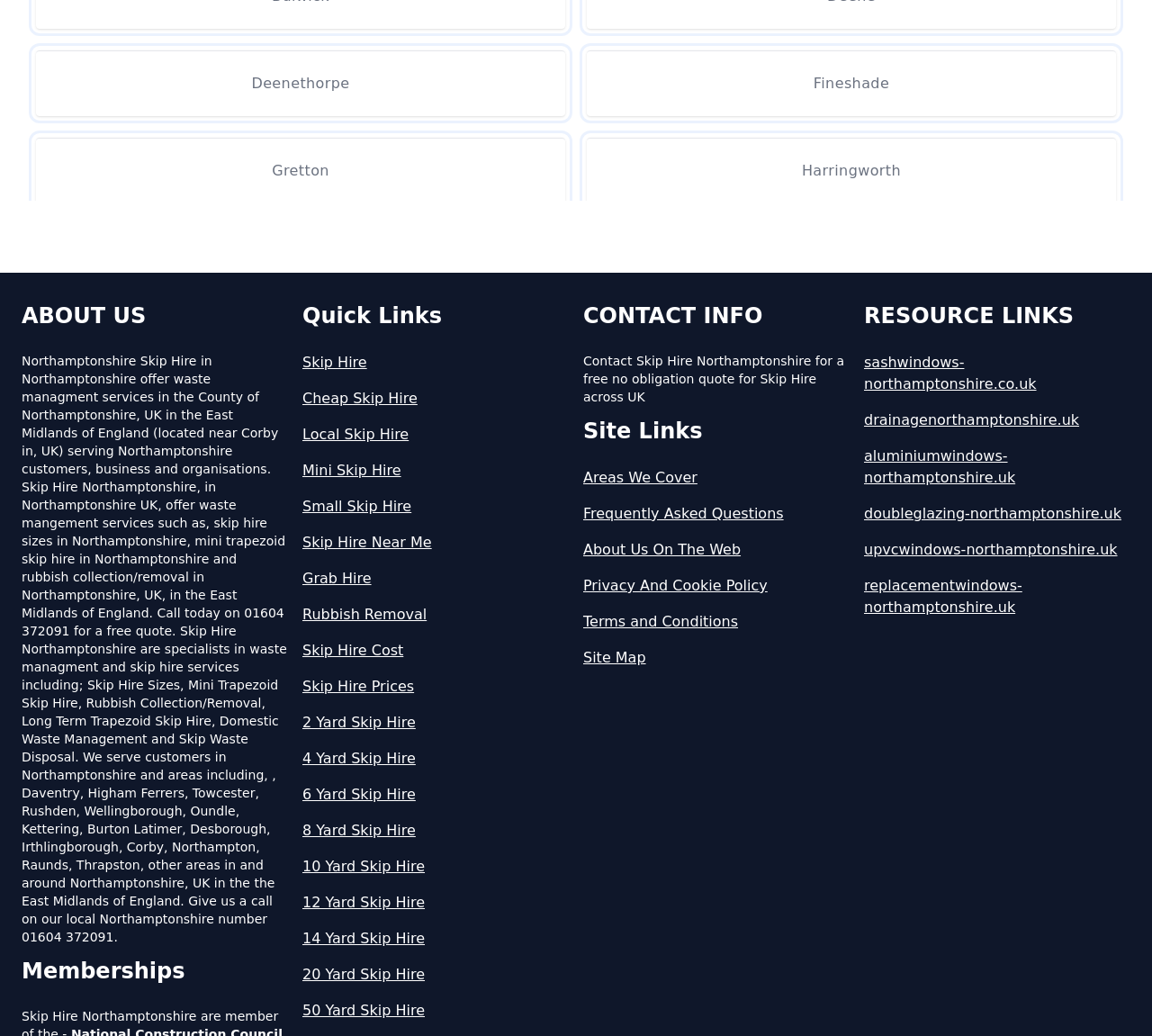Show the bounding box coordinates of the region that should be clicked to follow the instruction: "Visit 'Skip Hire'."

[0.262, 0.34, 0.494, 0.361]